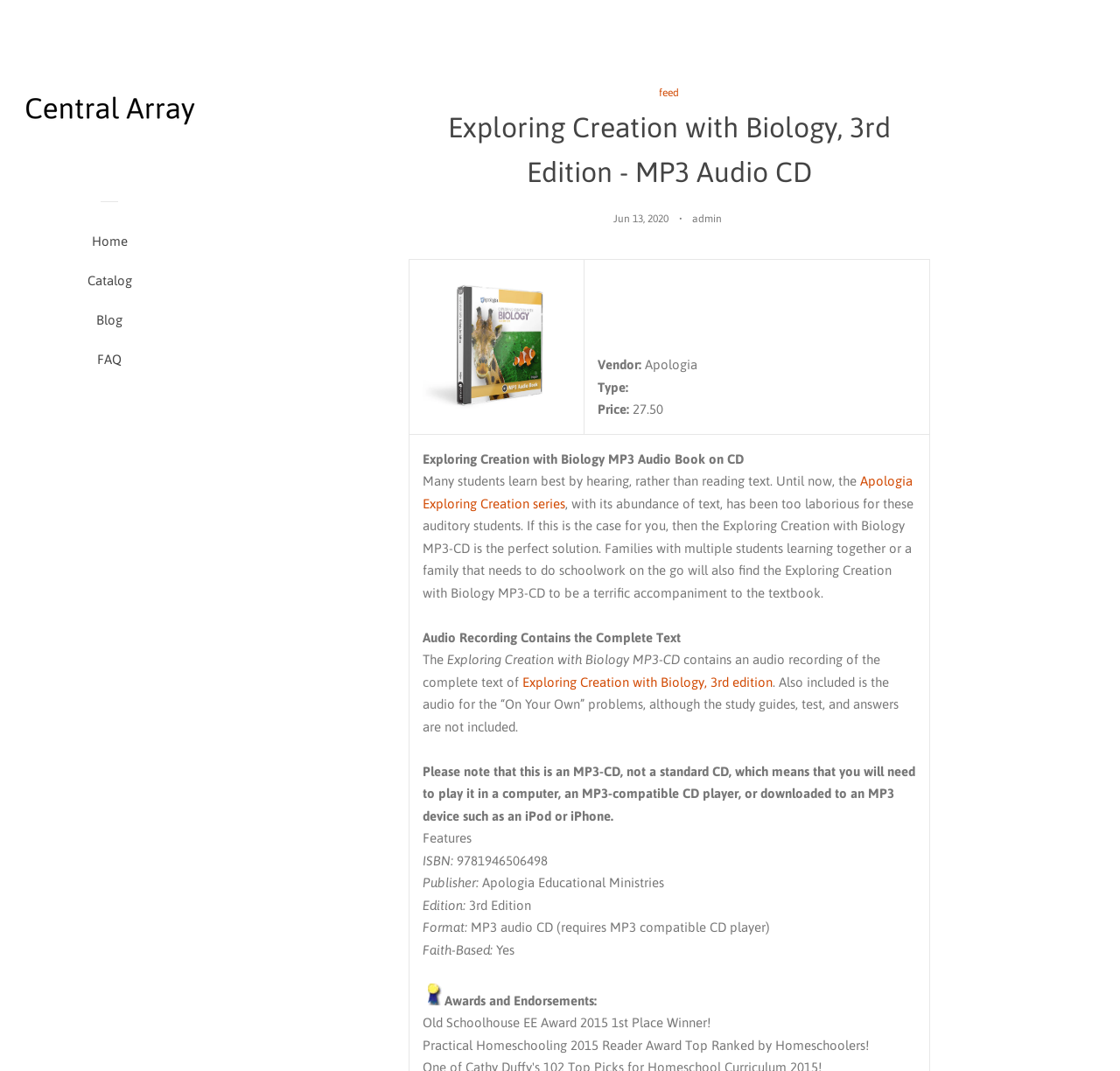Identify the bounding box coordinates of the clickable region required to complete the instruction: "Click the 'Close' link". The coordinates should be given as four float numbers within the range of 0 and 1, i.e., [left, top, right, bottom].

[0.938, 0.098, 0.961, 0.118]